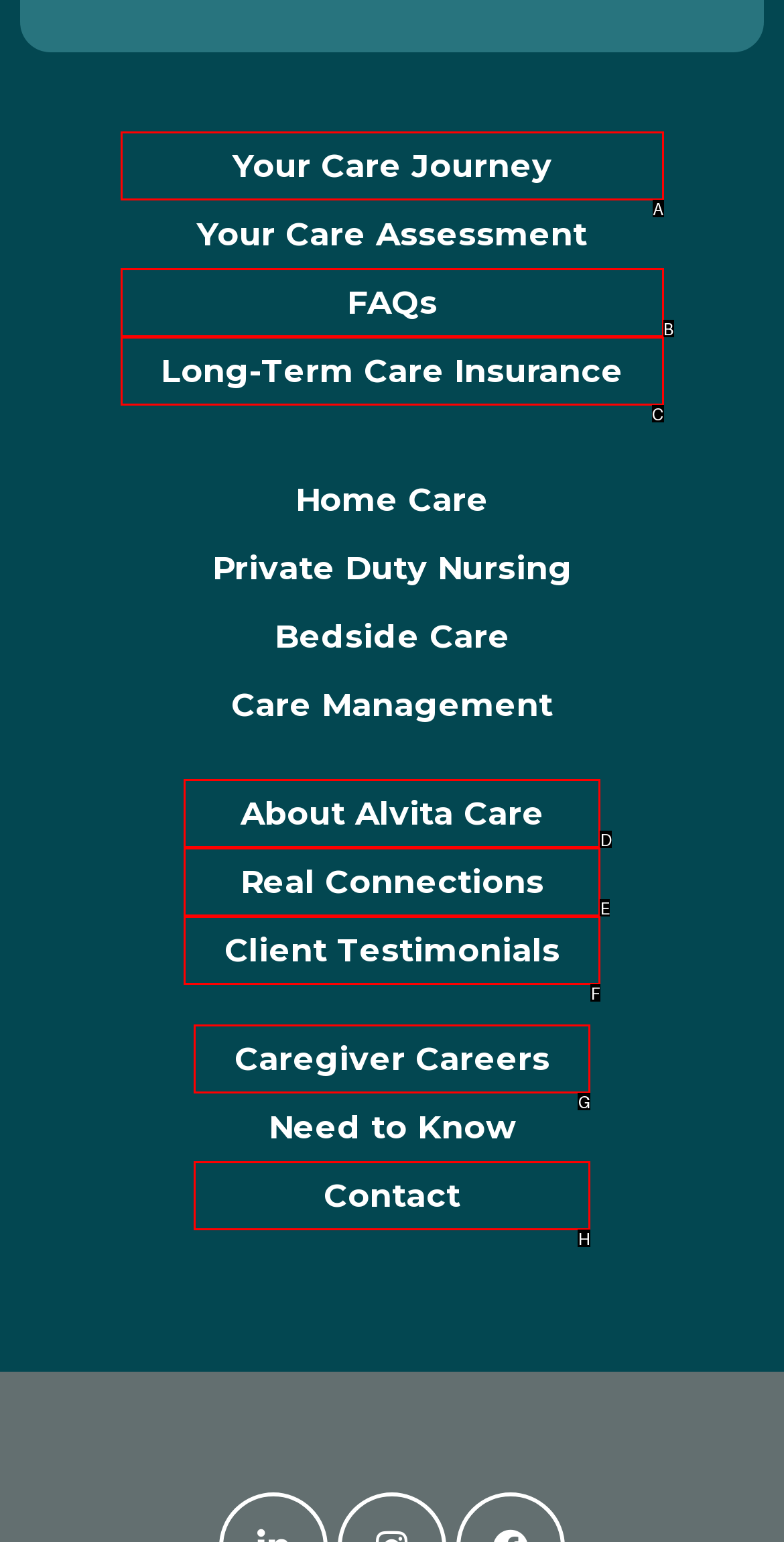From the provided options, pick the HTML element that matches the description: Contact. Respond with the letter corresponding to your choice.

H